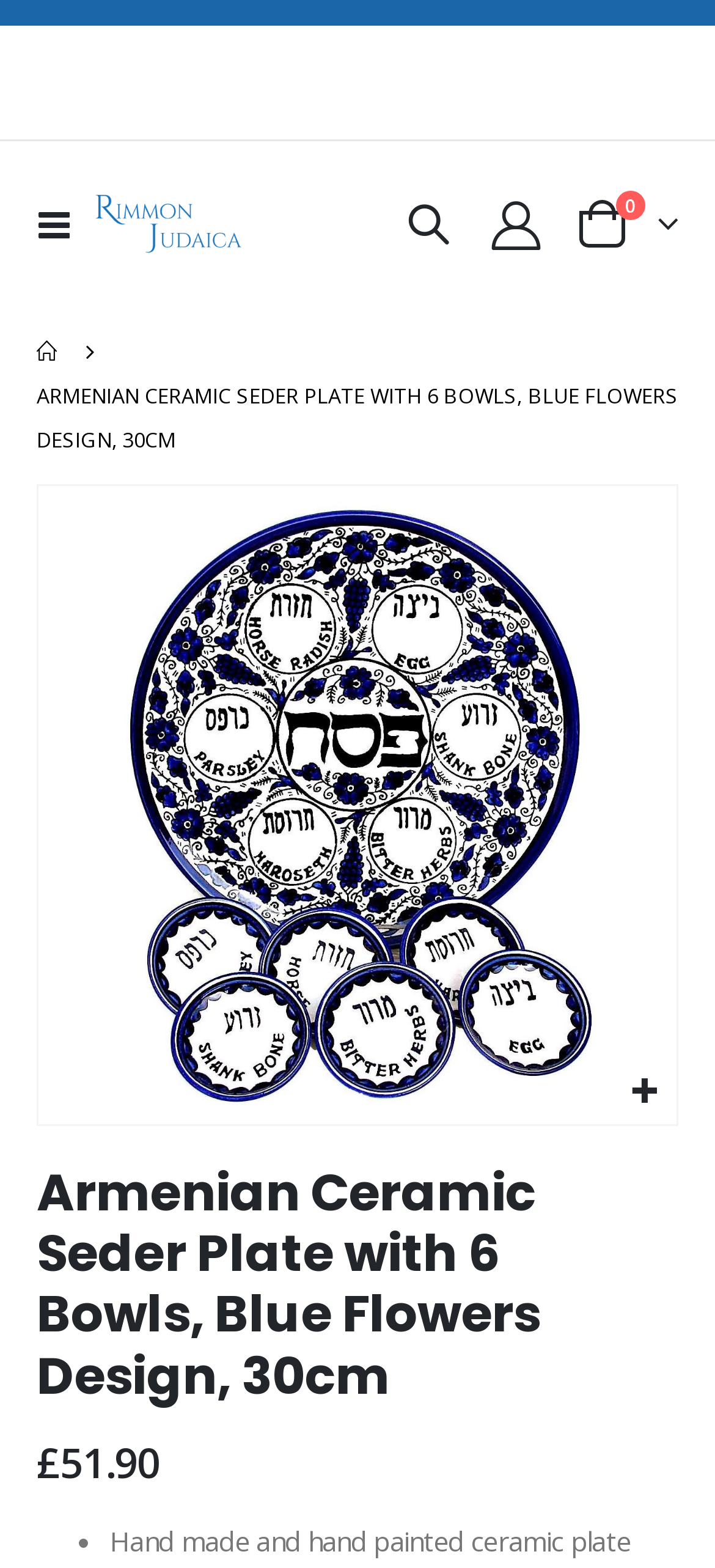Find the main header of the webpage and produce its text content.

Armenian Ceramic Seder Plate with 6 Bowls, Blue Flowers Design, 30cm